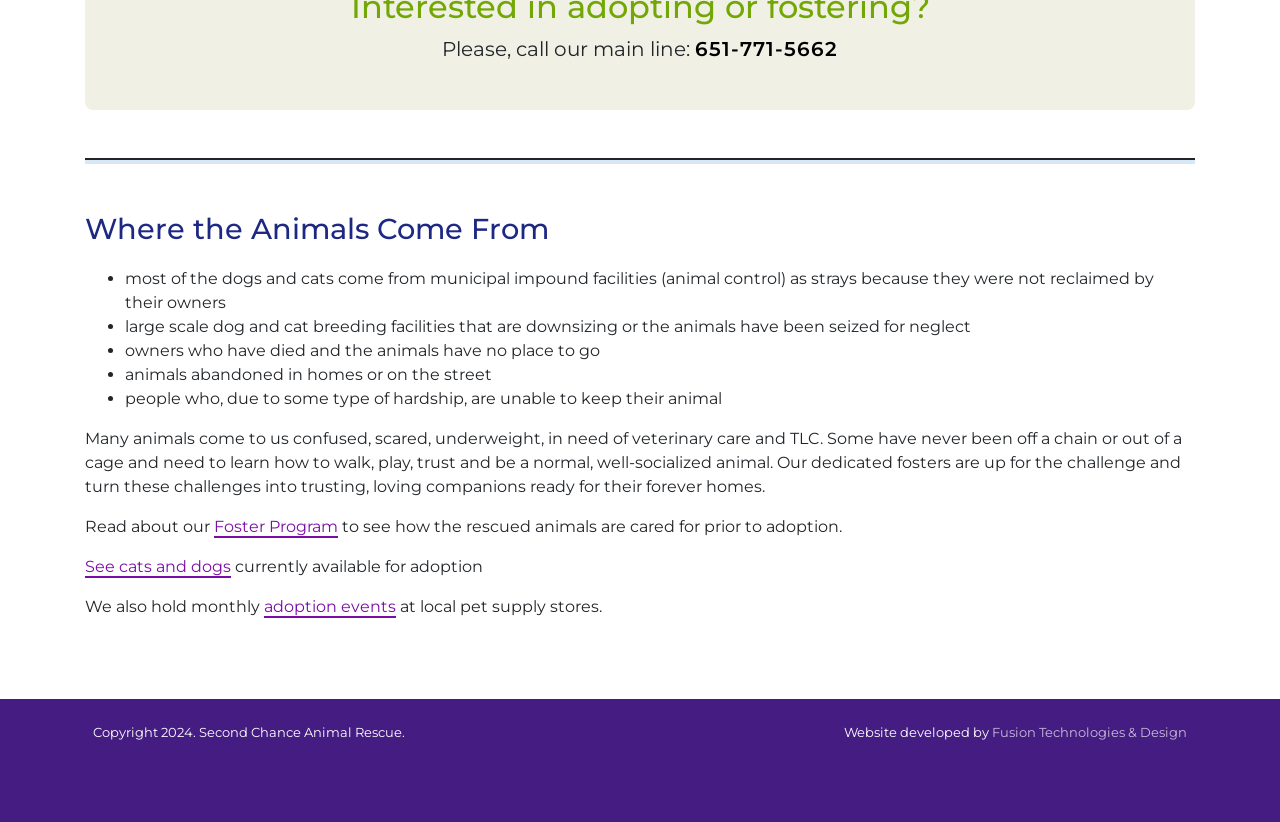Identify the bounding box coordinates for the UI element mentioned here: "input value=" Search" name="q" value="Search"". Provide the coordinates as four float values between 0 and 1, i.e., [left, top, right, bottom].

None